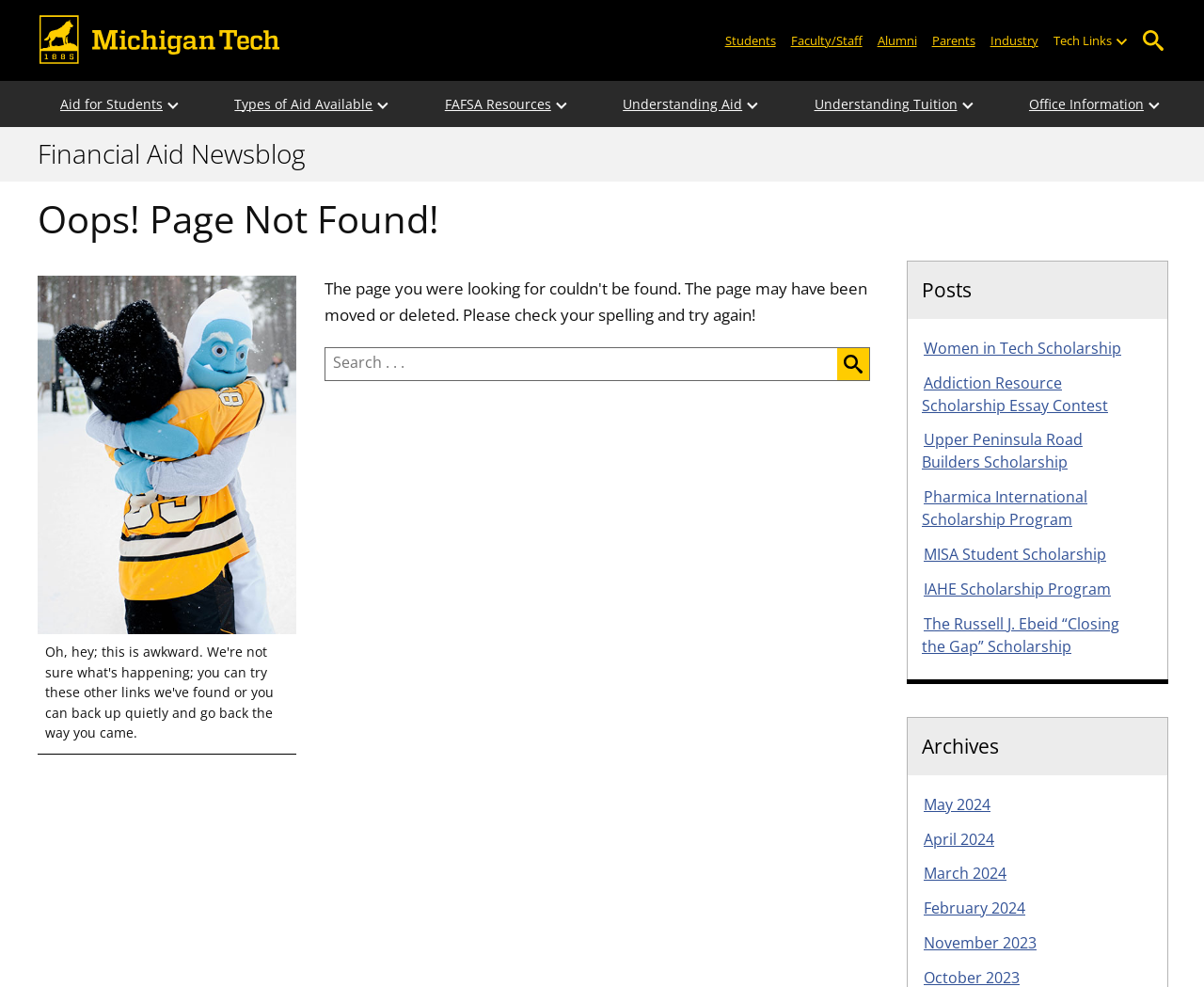Provide a thorough description of the webpage you see.

The webpage is a "Page not found" error page from the Financial Aid Newsblog. At the top left corner, there is a Michigan Tech Logo image, which is a link. Below the logo, there is a list of links for different audiences, including Students, Faculty/Staff, Alumni, Parents, and Industry. To the right of this list, there is a "Tech Links" static text and a button to open a sub-menu.

On the top right corner, there is a search button. Below the search button, there is a main navigation list with links to various financial aid-related topics, including Aid for Students, Types of Aid Available, FAFSA Resources, Understanding Aid, Understanding Tuition, and Office Information. Each of these links has a corresponding button to open a sub-menu.

The main content of the page is a "Page not found" error message, which is a heading. Below the error message, there is a figure with a caption, but the details of the figure are not provided. Below the figure, there is a search box with a label "Search for:" and a search button.

The rest of the page is a list of links to various news articles or blog posts, including scholarships and other financial aid-related topics. The links are organized into two sections: "Posts" and "Archives". The "Posts" section lists several links to specific articles, while the "Archives" section lists links to monthly archives, including May 2024, April 2024, March 2024, February 2024, and November 2023.